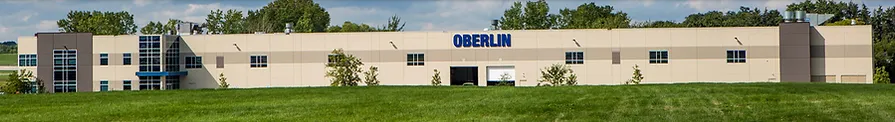What is the significance of the large windows in the facility?
Using the visual information, answer the question in a single word or phrase.

Natural light